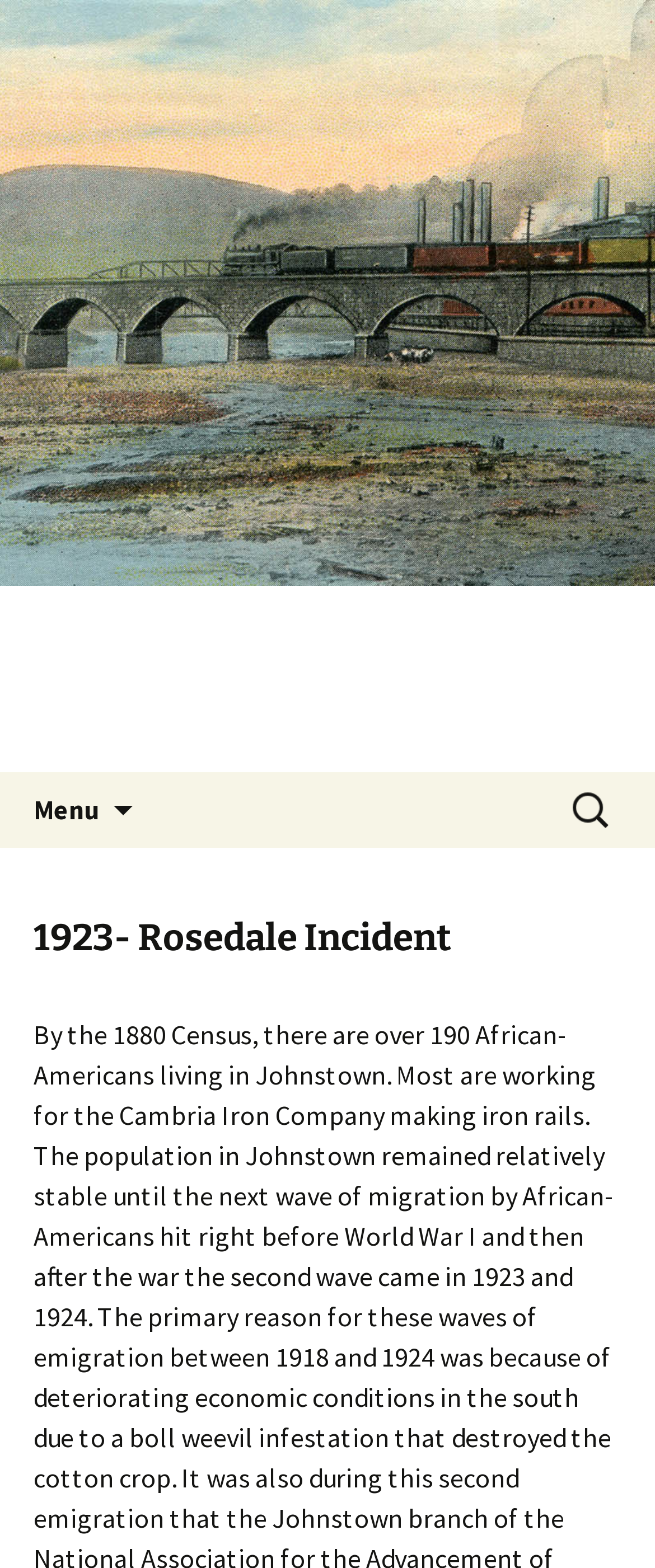Respond to the question below with a single word or phrase:
What is the purpose of the search box?

To search for content